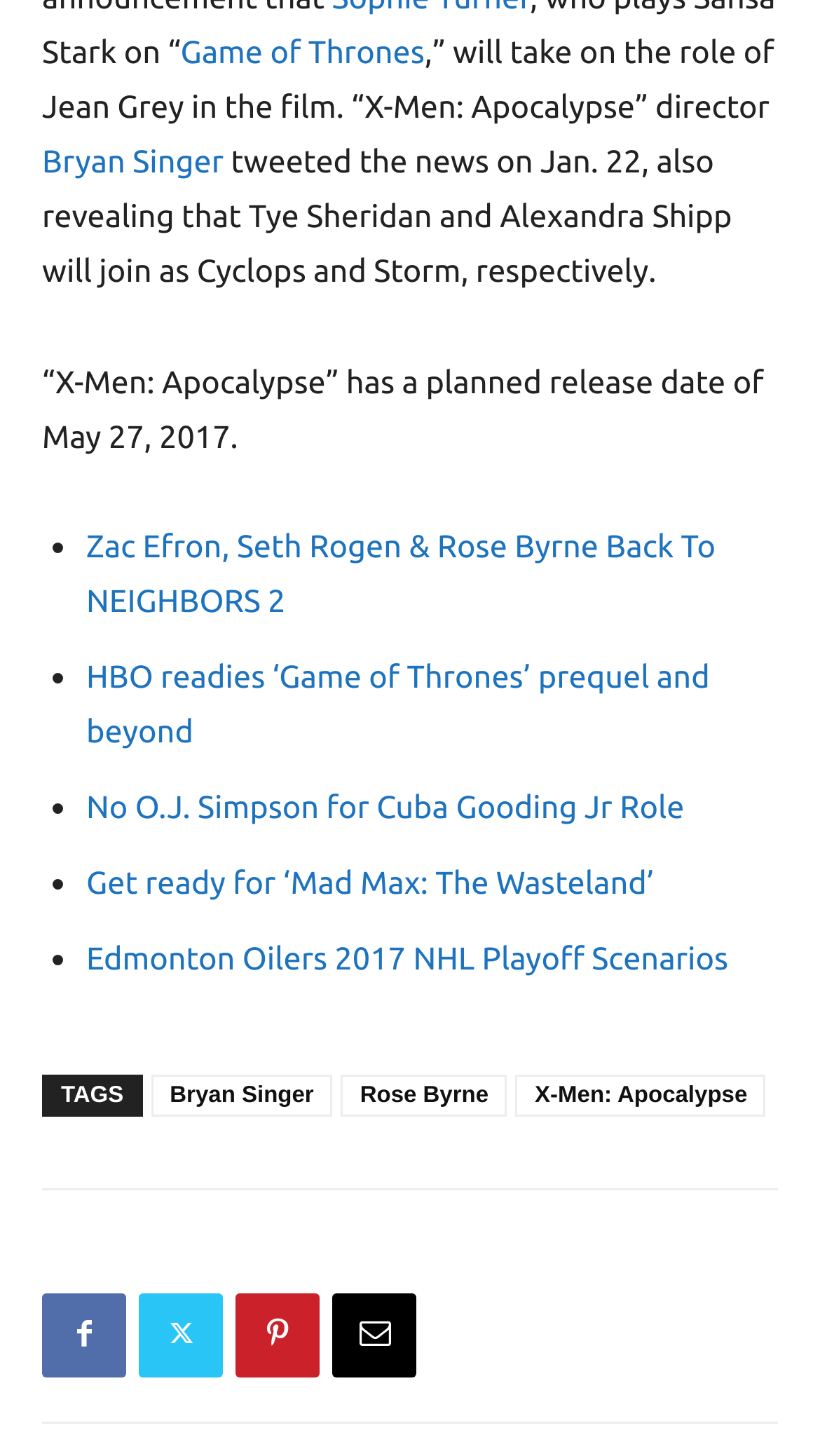What is the role of Sophie Turner in the film?
Please utilize the information in the image to give a detailed response to the question.

I found the text 'will take on the role of Jean Grey in the film.' which indicates that Sophie Turner will play the role of Jean Grey in the film.